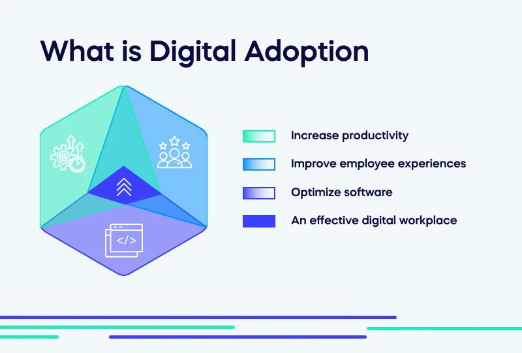What is the design style of the image?
Offer a detailed and full explanation in response to the question.

The caption describes the overall design of the image as modern and minimalistic, which suggests a clean and simple visual representation of the concepts associated with digital adoption.